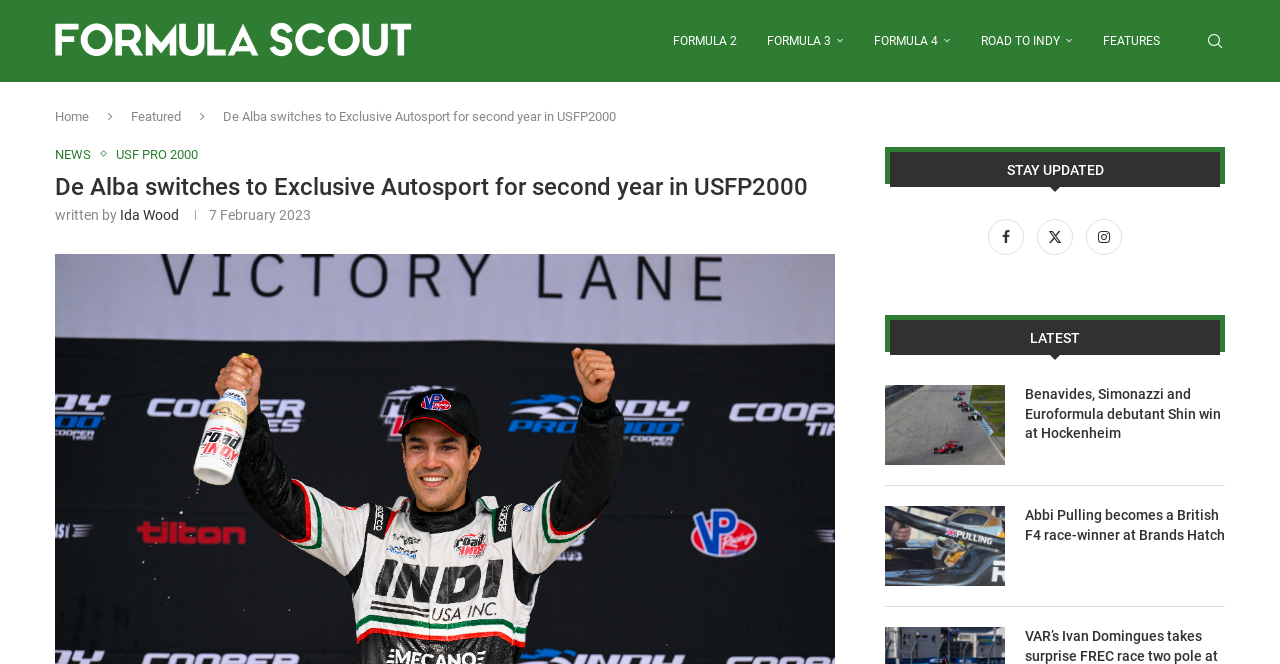Could you provide the bounding box coordinates for the portion of the screen to click to complete this instruction: "Follow Formula Scout on Facebook"?

[0.768, 0.345, 0.806, 0.369]